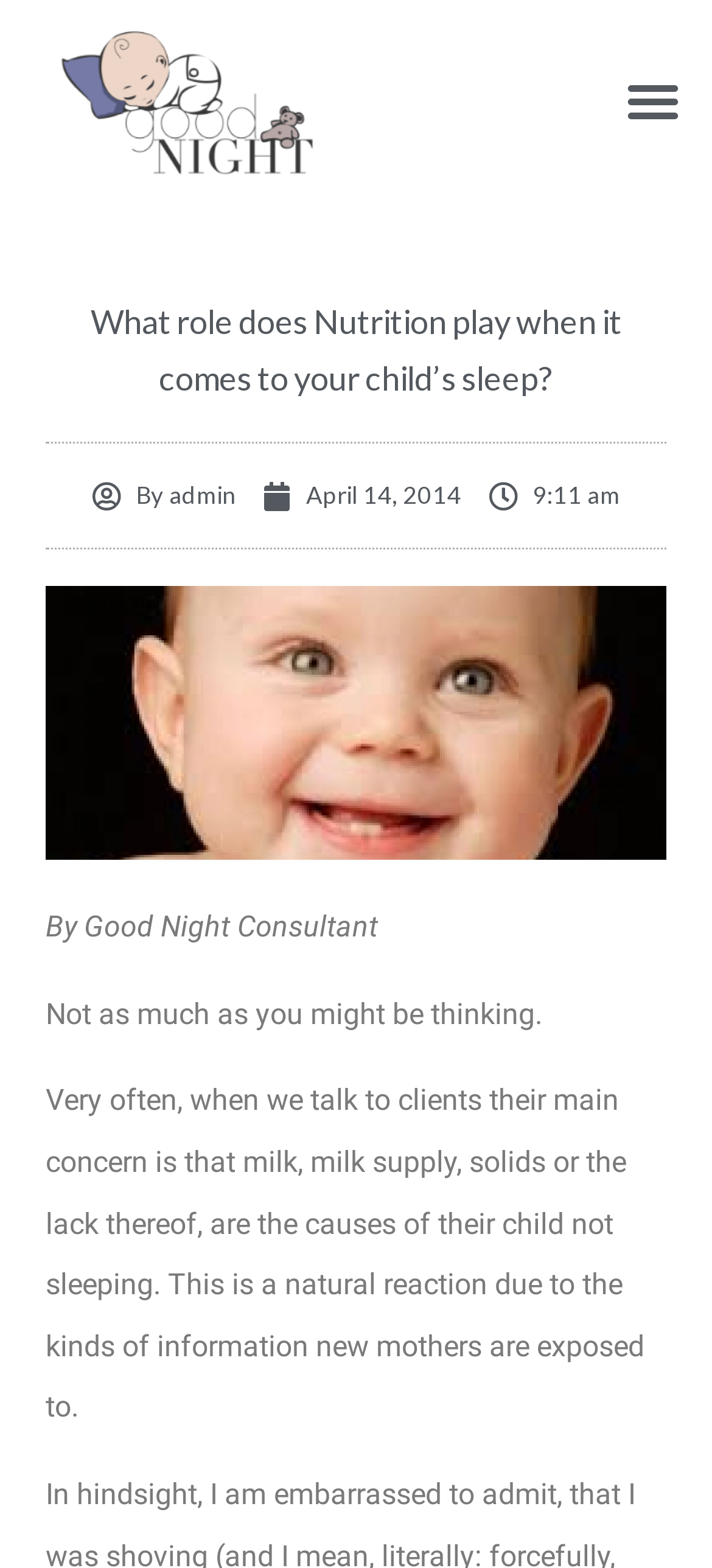Who is the author of the article?
Refer to the screenshot and respond with a concise word or phrase.

Good Night Consultant